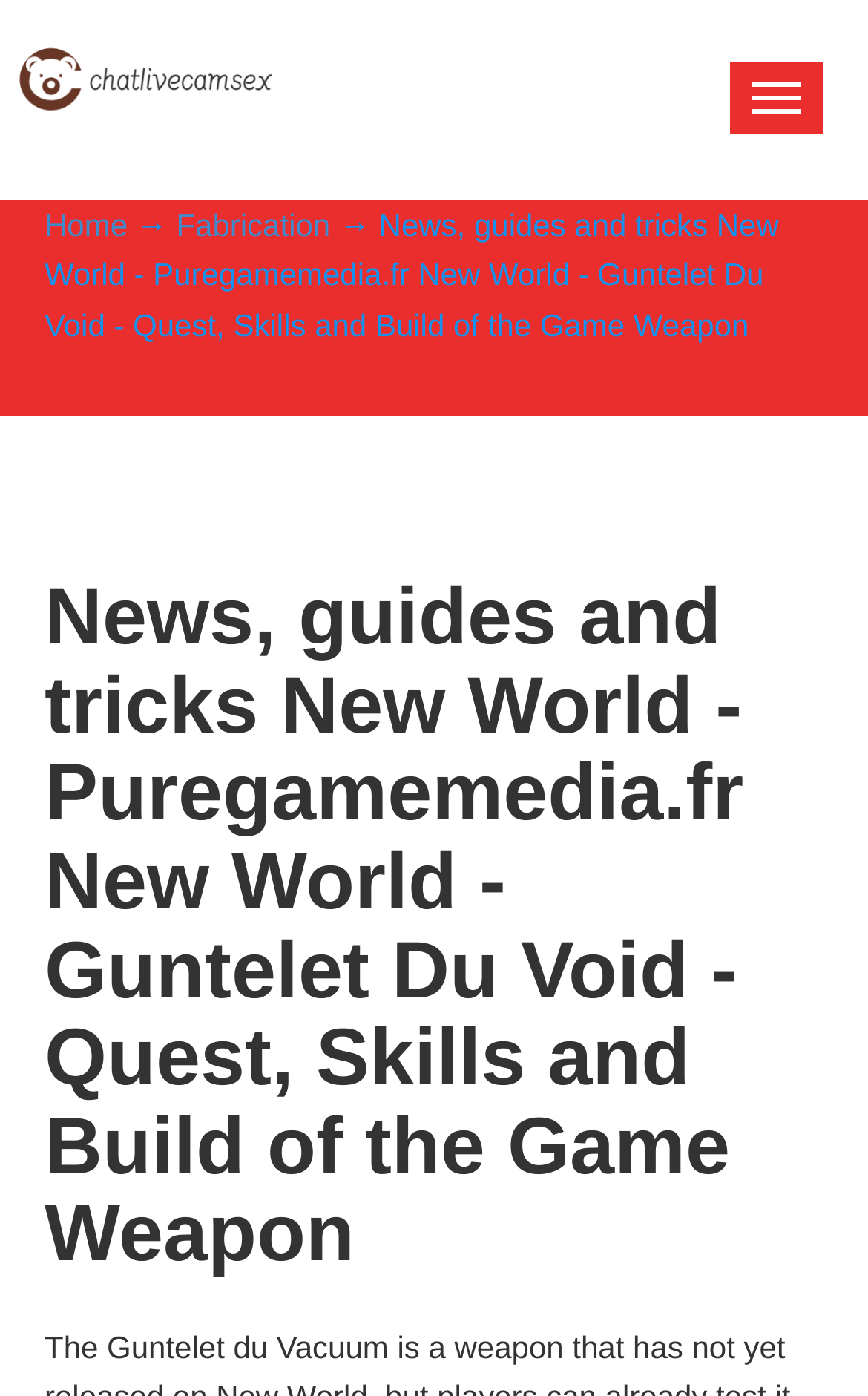Describe in detail what you see on the webpage.

The webpage appears to be a news article or guide about the "Guntelet Du Void" weapon in the game New World. At the top right corner, there is a button with no text. Below it, on the top left, there is a link to "chatlivecamsex" accompanied by an image. 

To the right of the image, there are three links: "Home", "Fabrication", and another link with an arrow symbol. These links are positioned horizontally, with "Home" on the left, followed by the arrow symbol, and then "Fabrication" on the right.

Below these links, there is a large heading that spans almost the entire width of the page, which displays the title of the article: "News, guides and tricks New World - Puregamemedia.fr New World - Guntelet Du Void - Quest, Skills and Build of the Game Weapon". This heading takes up most of the page's vertical space.